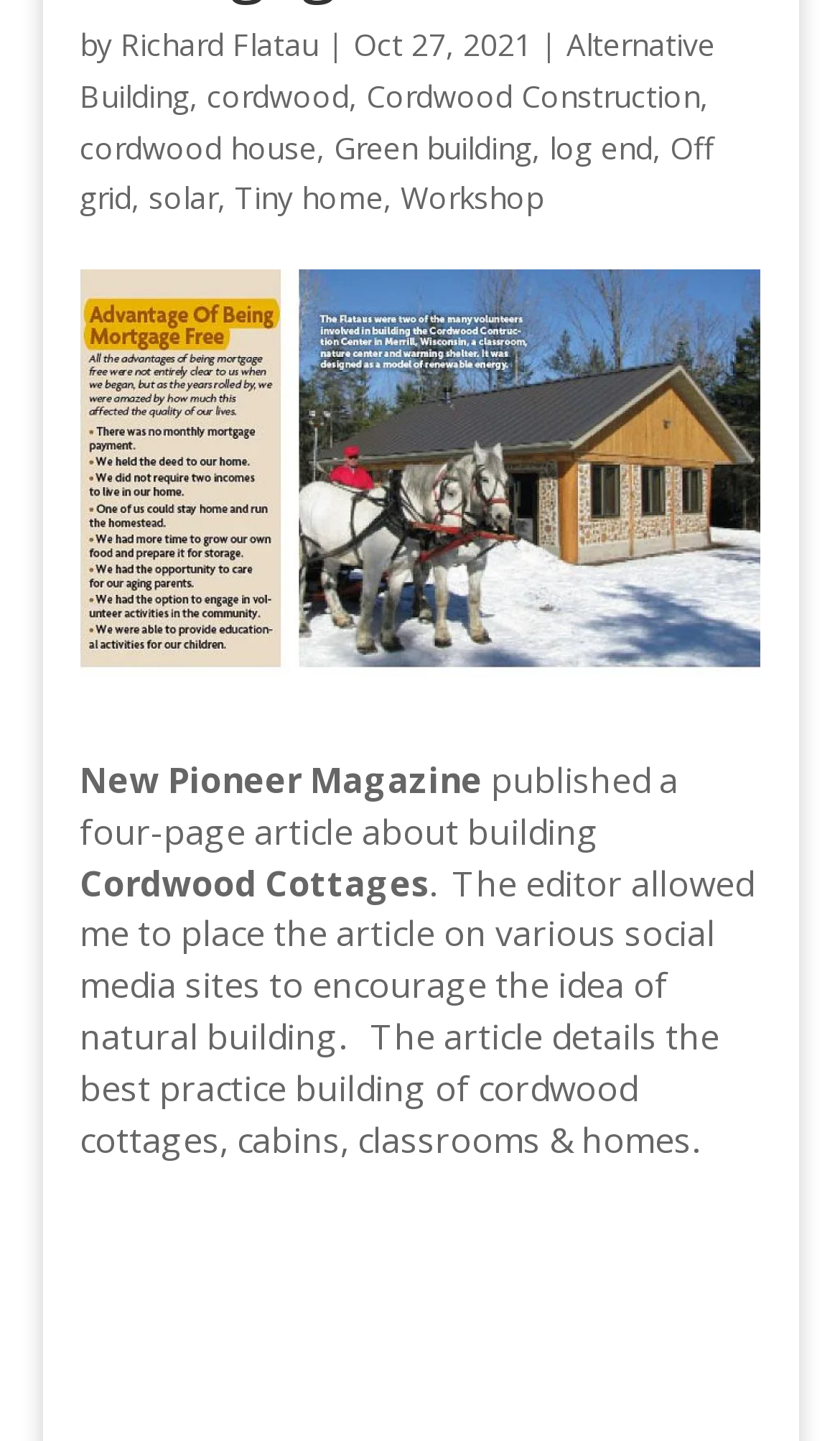Predict the bounding box of the UI element that fits this description: "cordwood".

[0.246, 0.052, 0.416, 0.08]